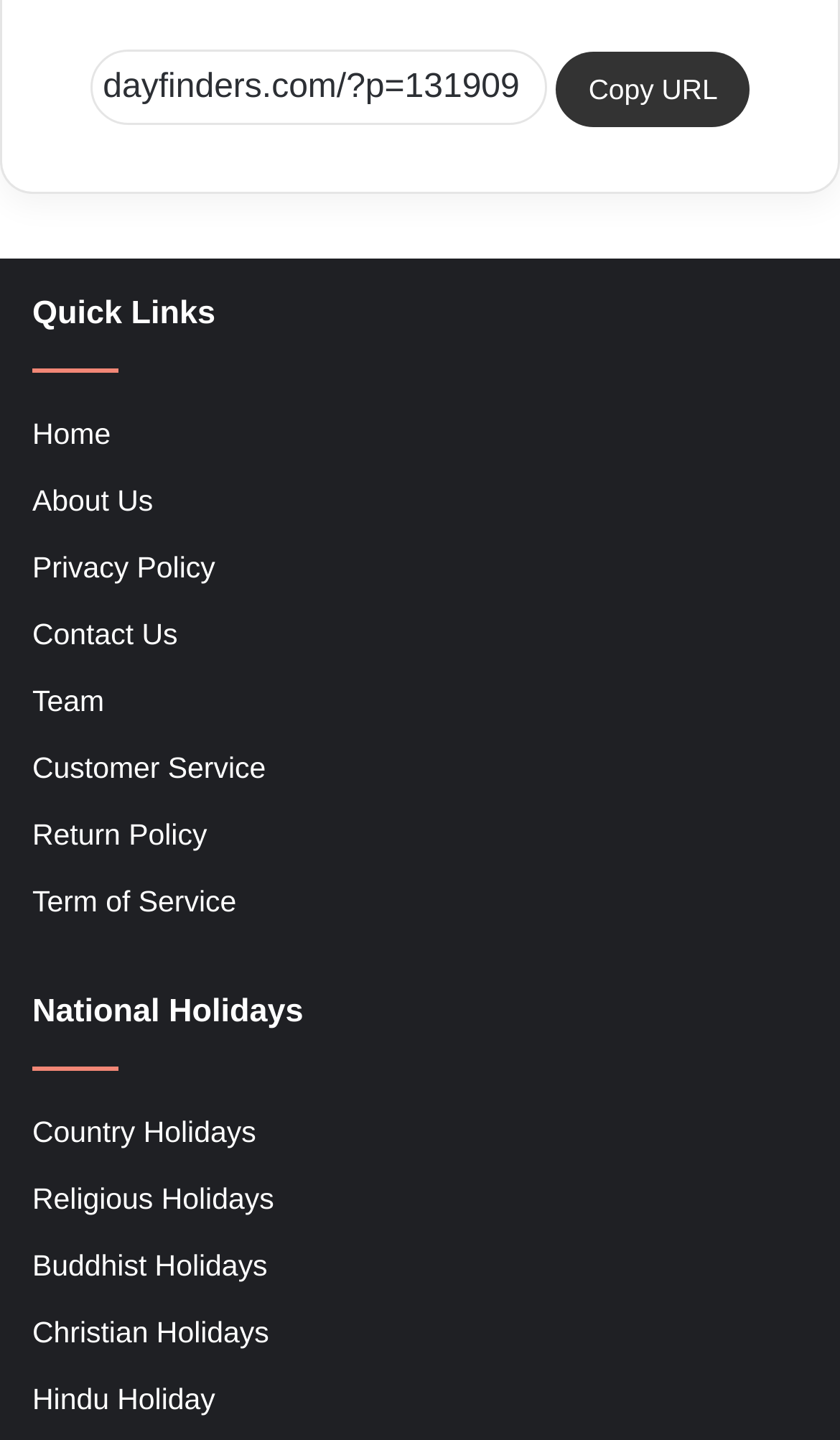Please specify the bounding box coordinates for the clickable region that will help you carry out the instruction: "Get Interview Advice".

None